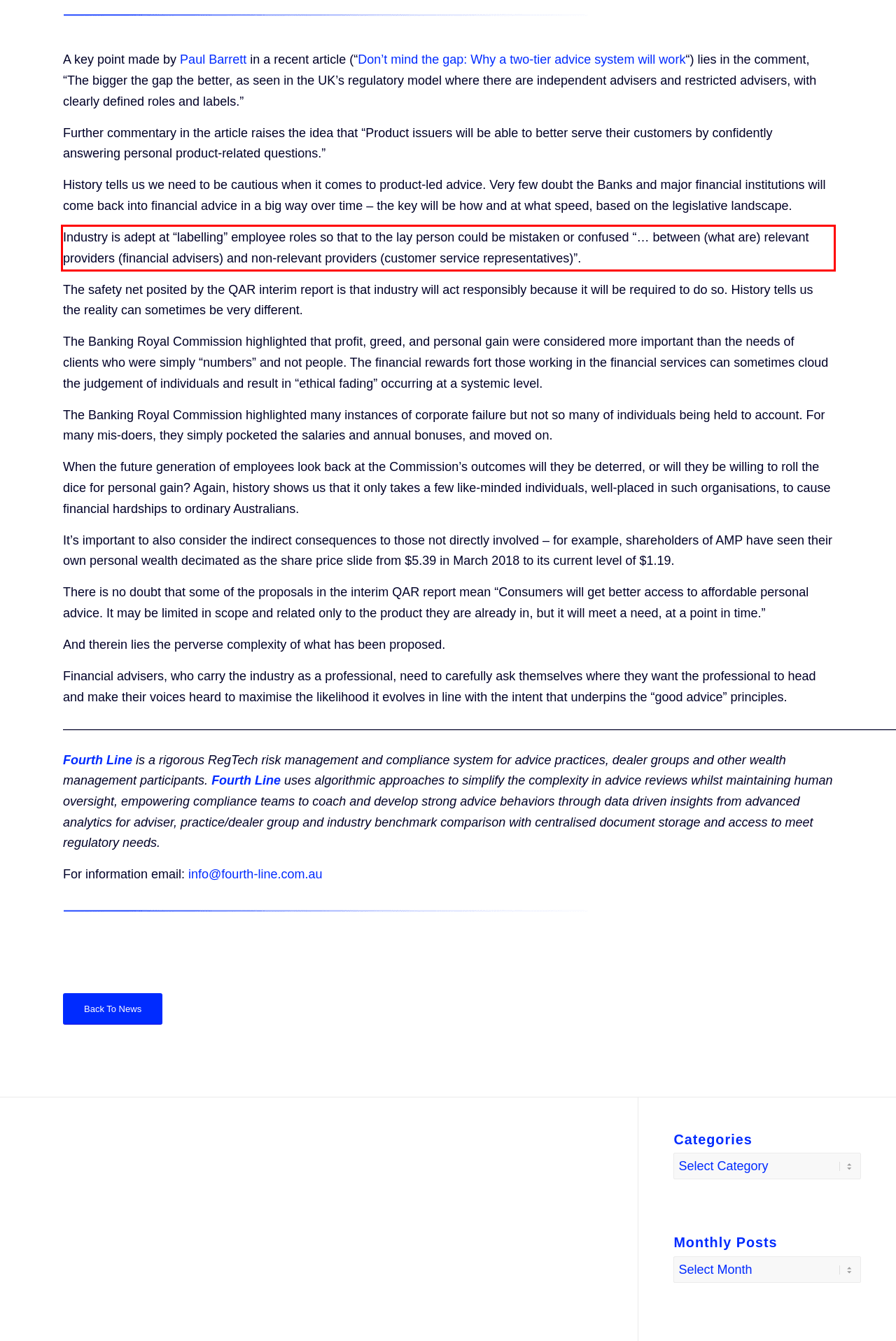Inspect the webpage screenshot that has a red bounding box and use OCR technology to read and display the text inside the red bounding box.

Industry is adept at “labelling” employee roles so that to the lay person could be mistaken or confused “… between (what are) relevant providers (financial advisers) and non-relevant providers (customer service representatives)”.